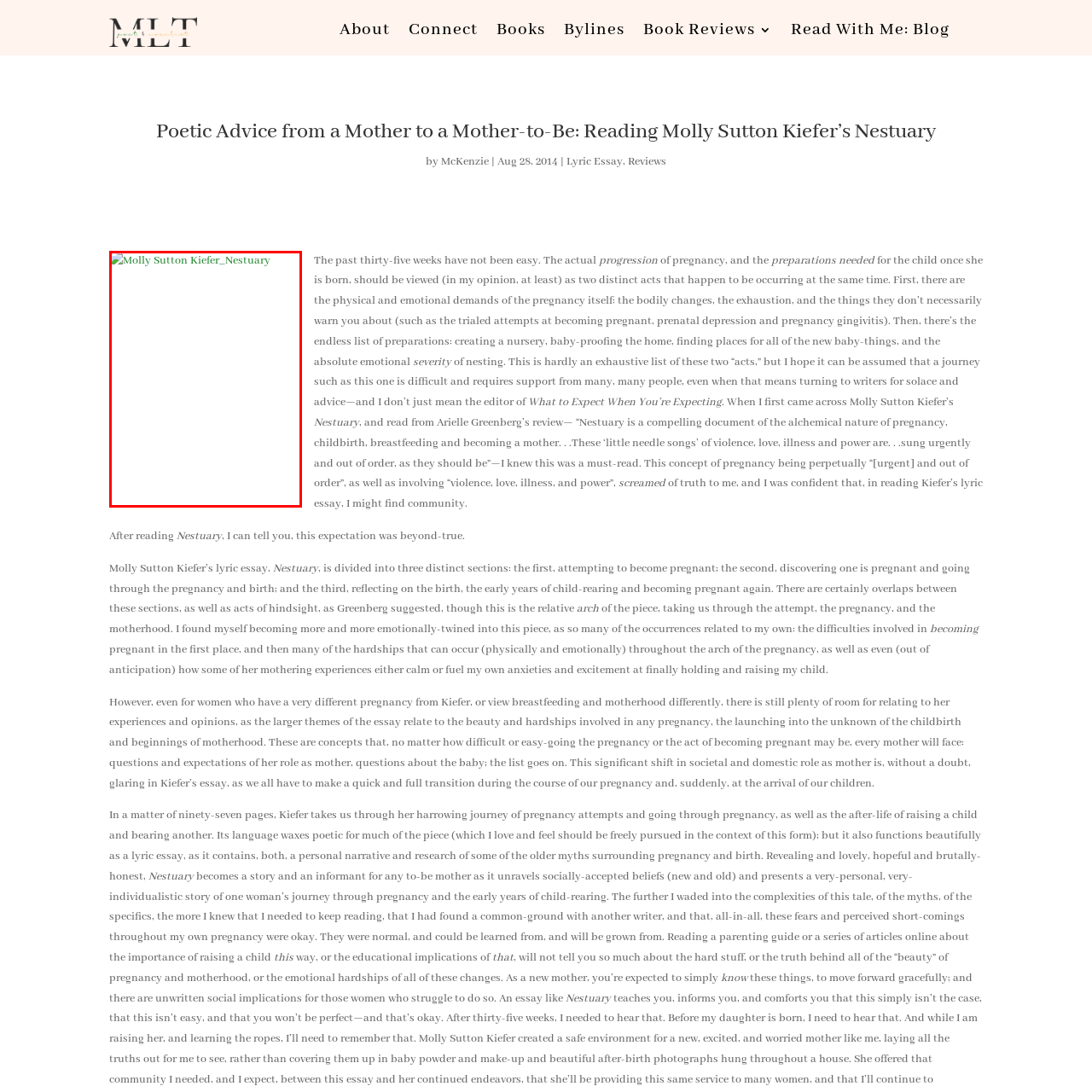Inspect the image surrounded by the red outline and respond to the question with a brief word or phrase:
What is the topic of the essay 'Nestuary'?

Pregnancy and motherhood